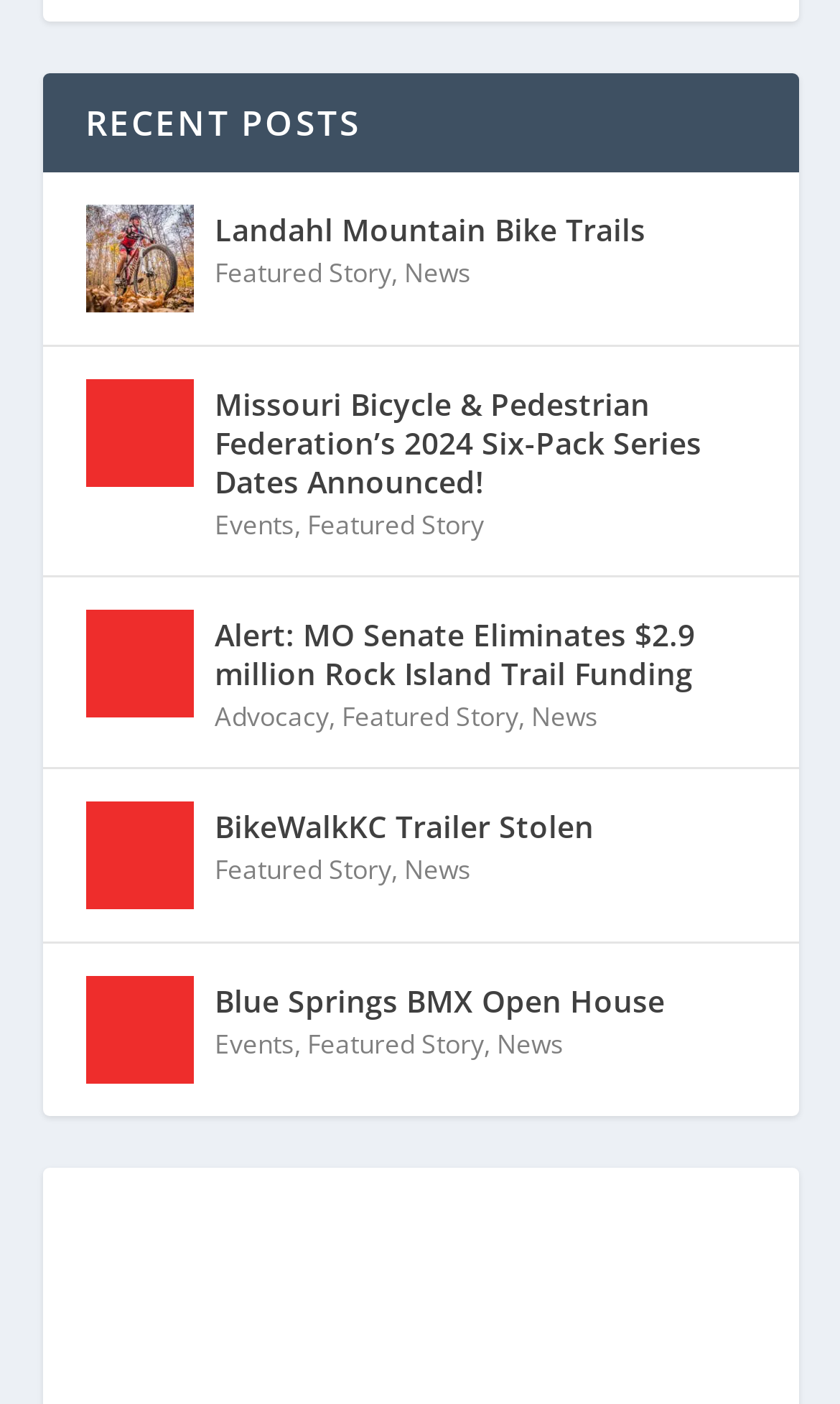Highlight the bounding box of the UI element that corresponds to this description: "Blue Springs BMX Open House".

[0.255, 0.695, 0.791, 0.732]